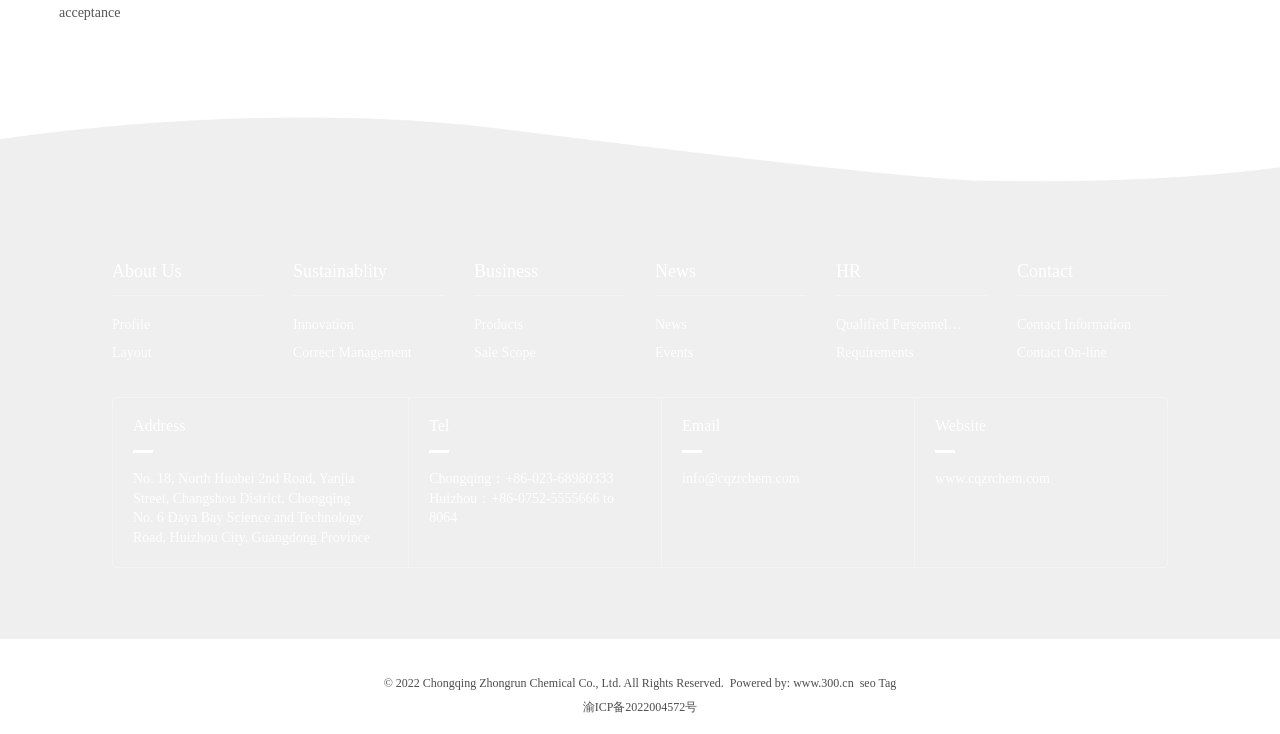What is the phone number of the Huizhou office?
Please respond to the question with a detailed and well-explained answer.

I found the phone number by looking at the static text elements on the webpage, specifically the one with the text 'Tel' followed by a horizontal separator, and then the text 'Huizhou：' followed by the link with the phone number.